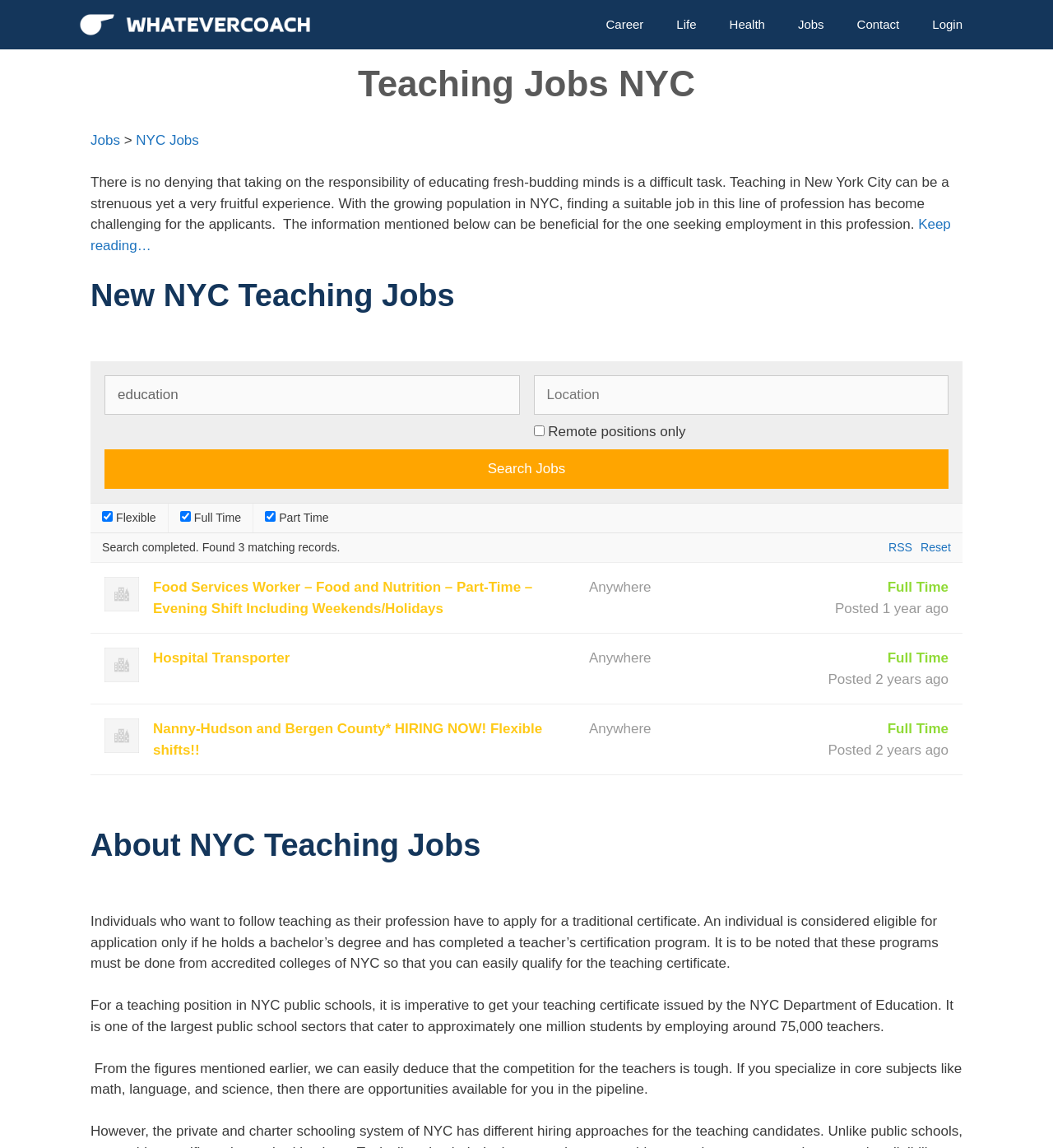What type of jobs are listed on this webpage?
Please ensure your answer to the question is detailed and covers all necessary aspects.

The webpage lists various teaching job opportunities in NYC, including part-time and full-time positions. The job titles mentioned on the webpage include Food Services Worker, Hospital Transporter, and Nanny, among others.